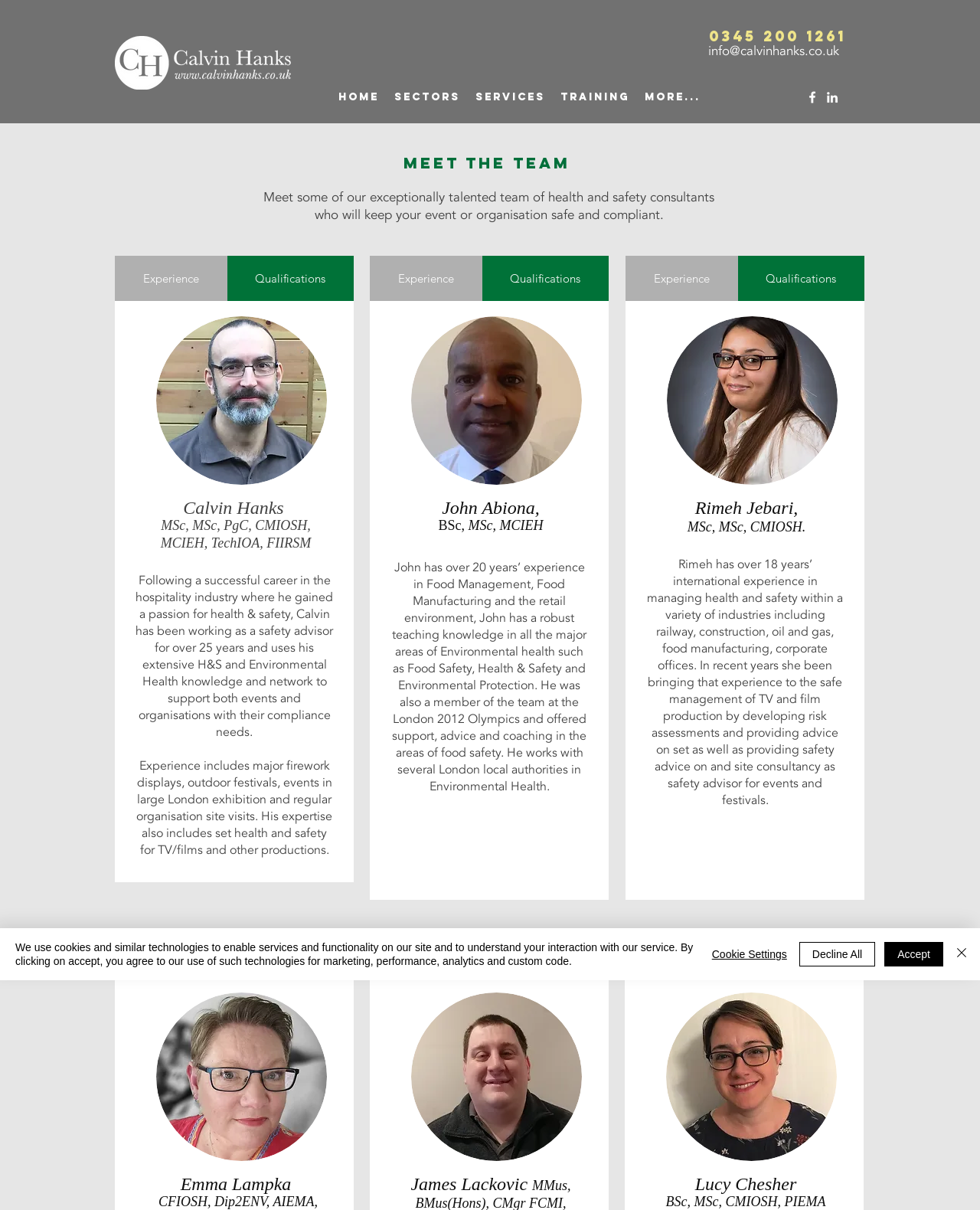Please identify the coordinates of the bounding box that should be clicked to fulfill this instruction: "Click the Experience tab".

[0.117, 0.211, 0.232, 0.249]